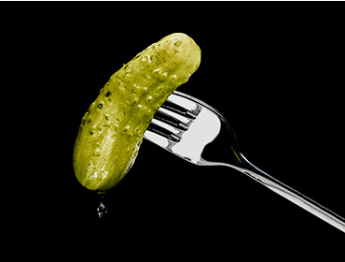Provide your answer in a single word or phrase: 
What is the material of the fork?

silver